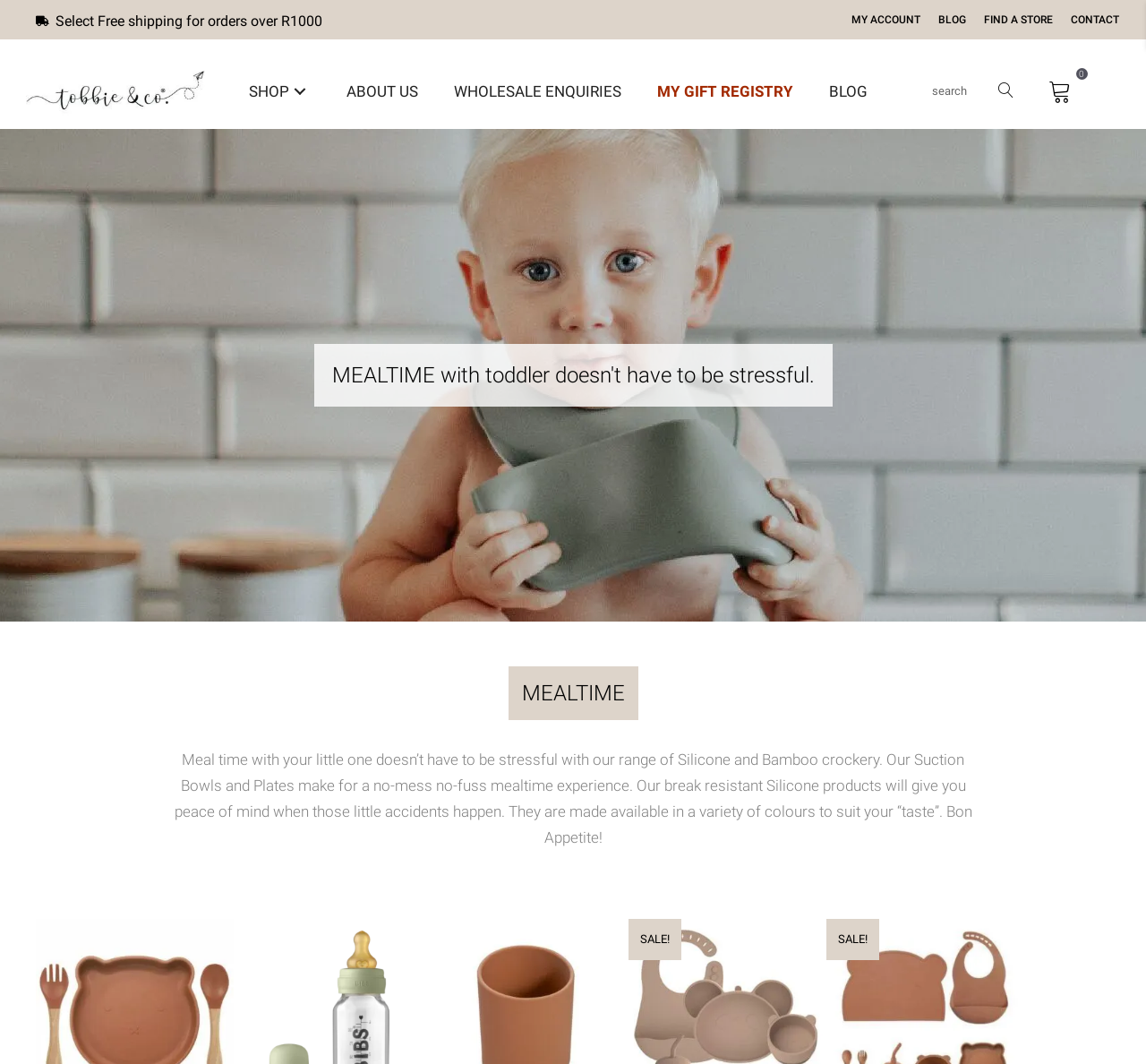Please identify the bounding box coordinates of the element I need to click to follow this instruction: "Visit the BLOG".

[0.811, 0.0, 0.851, 0.037]